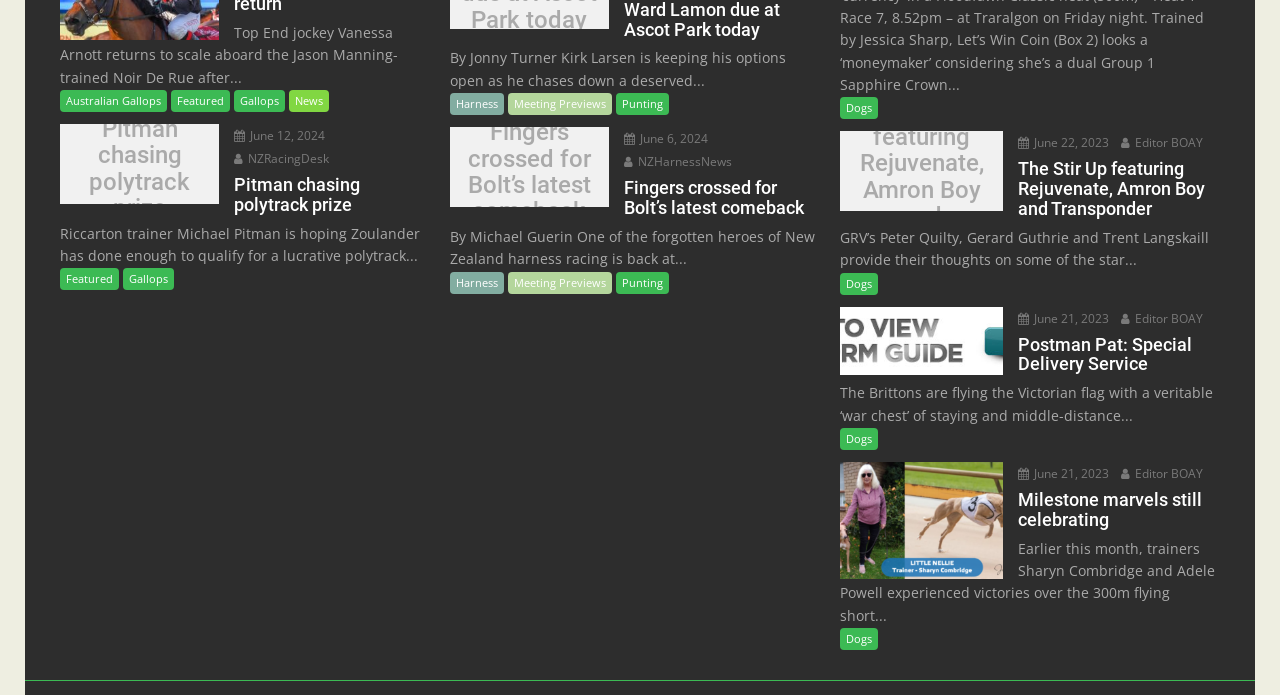What is the topic of the fourth article?
Respond with a short answer, either a single word or a phrase, based on the image.

Dogs